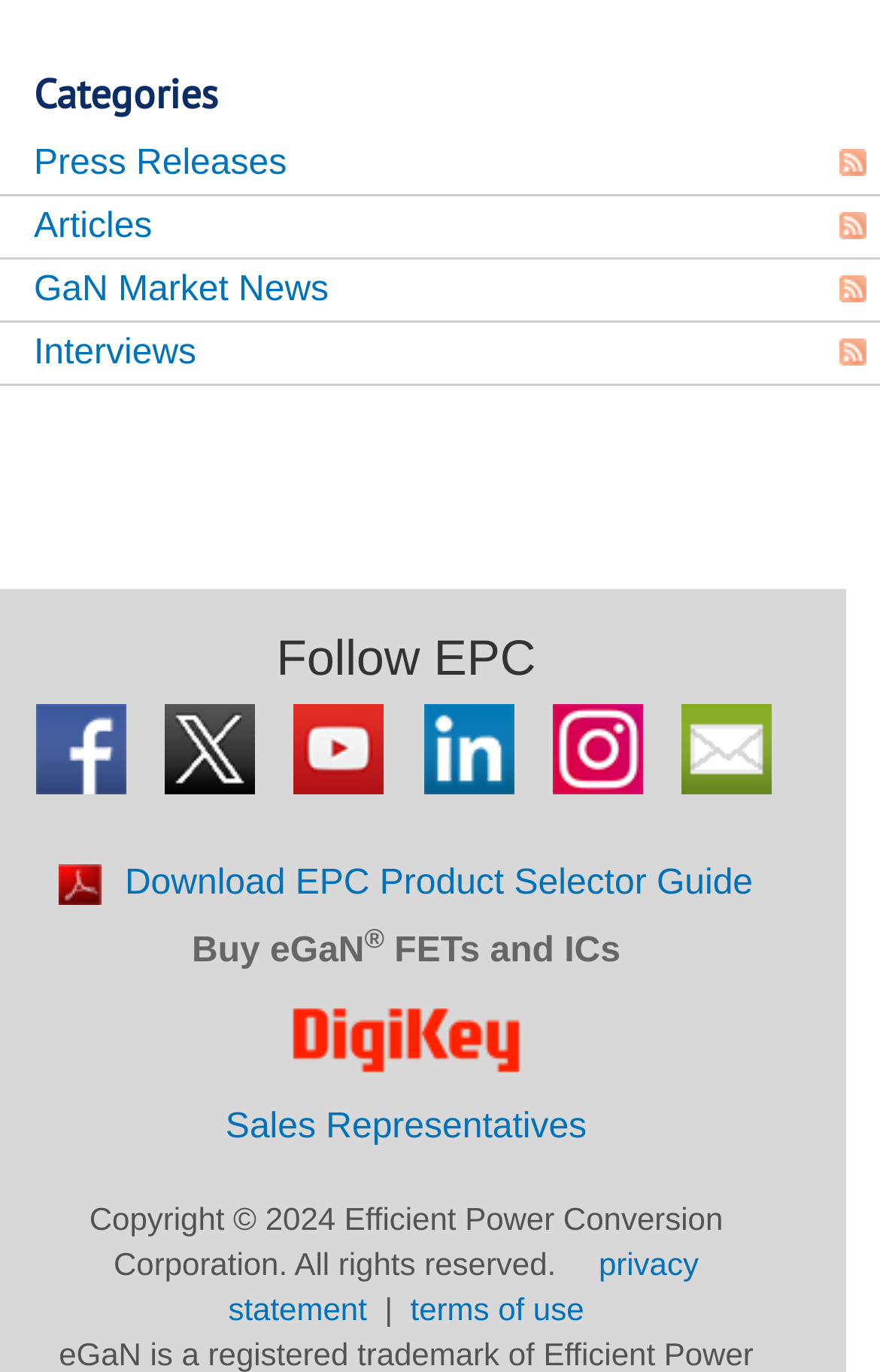Given the content of the image, can you provide a detailed answer to the question?
What is the name of the company?

The question can be answered by looking at the copyright statement at the bottom of the page which mentions 'Efficient Power Conversion Corporation', indicating that this is the name of the company.